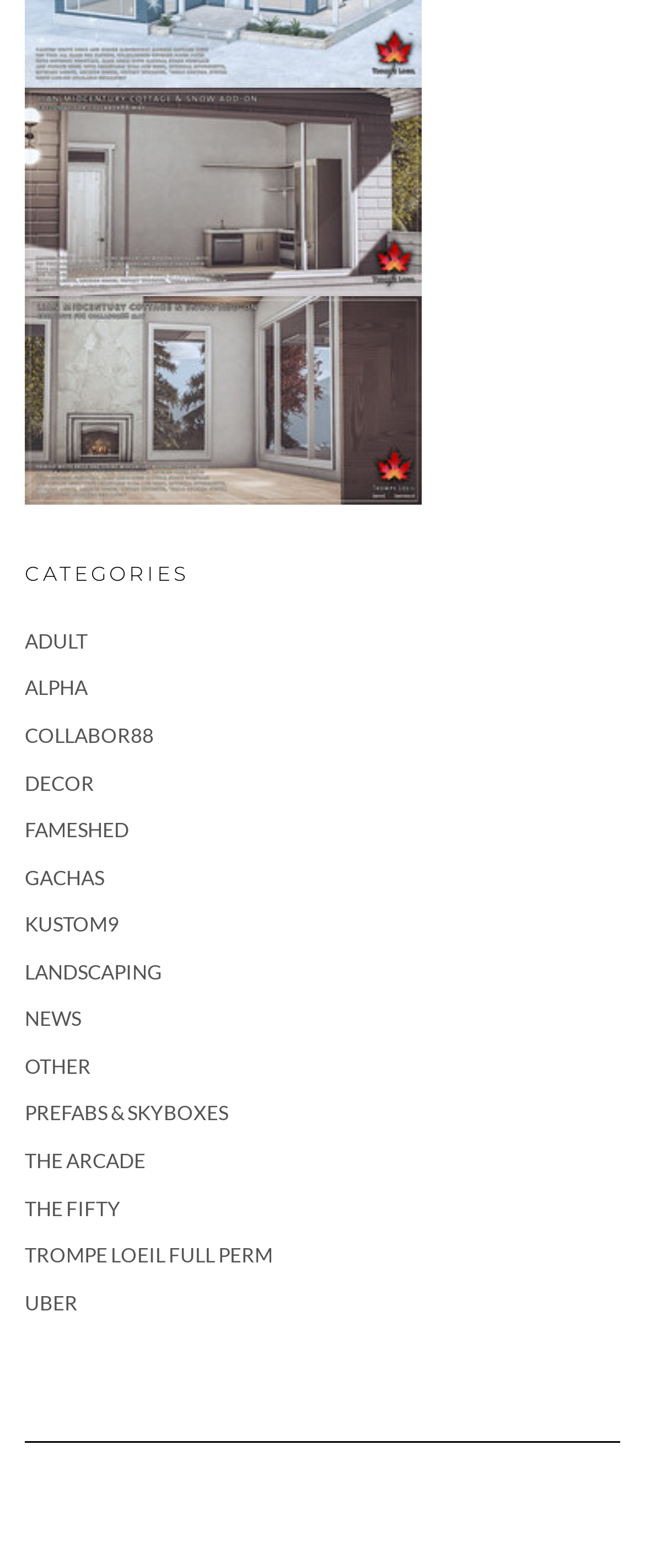Using the details from the image, please elaborate on the following question: What is the name of the event mentioned on the webpage?

The question can be answered by looking at the text of the link elements. One of the link elements has the text 'Collabor88', which suggests that it is the name of an event mentioned on the webpage.